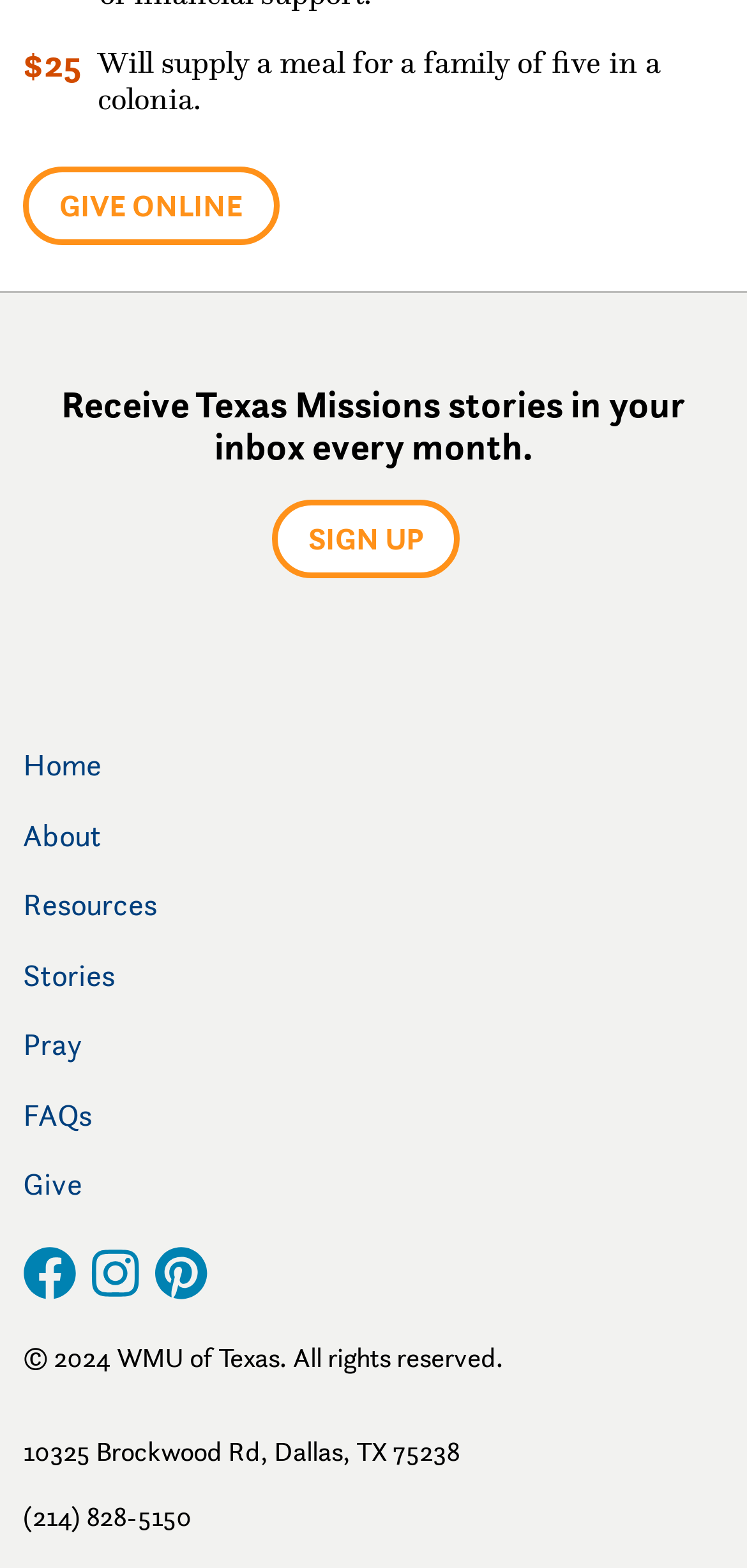Determine the bounding box coordinates of the region I should click to achieve the following instruction: "Click the 'GIVE ONLINE' button". Ensure the bounding box coordinates are four float numbers between 0 and 1, i.e., [left, top, right, bottom].

[0.031, 0.106, 0.374, 0.156]